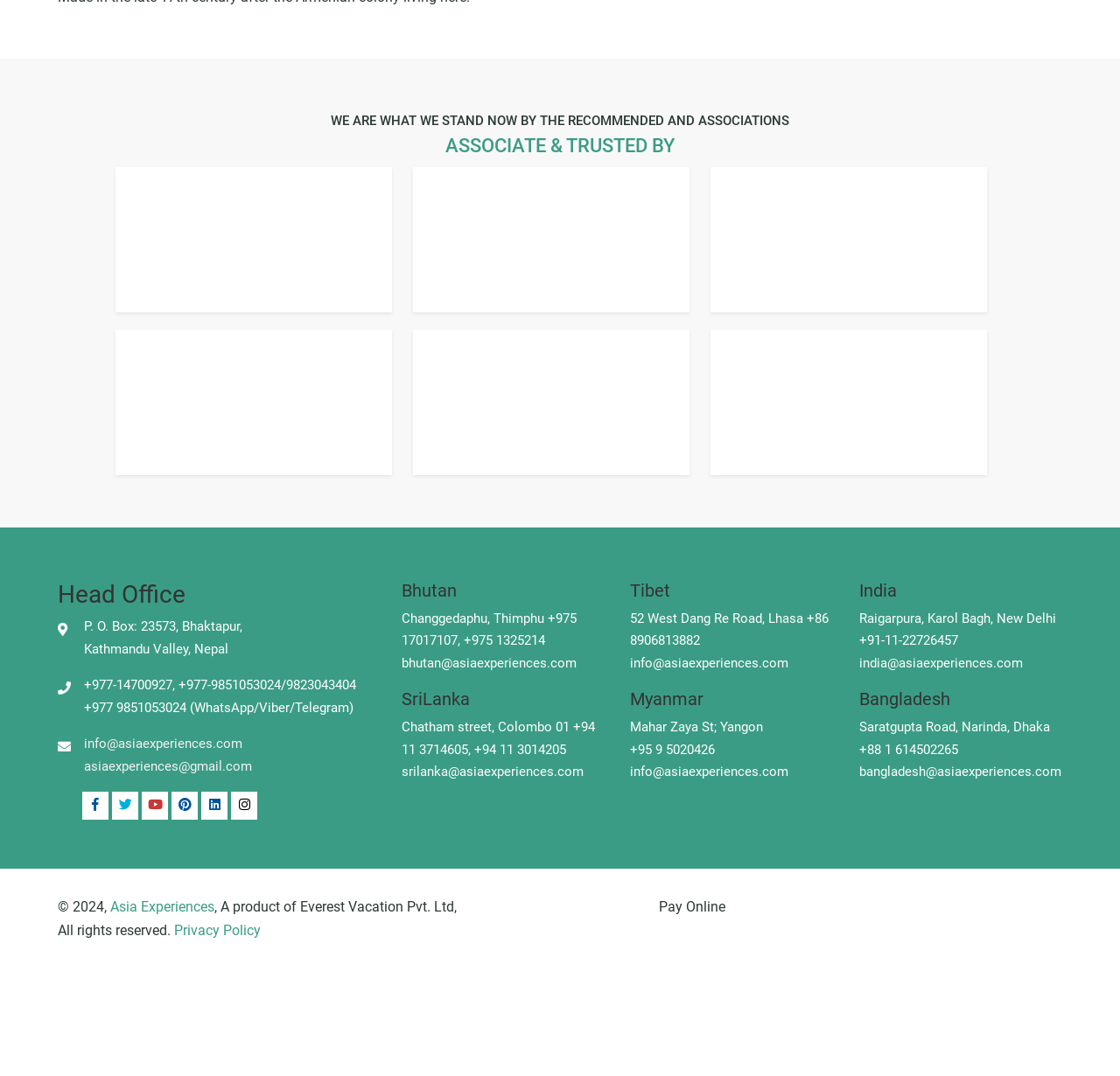Refer to the image and answer the question with as much detail as possible: How many offices does Asia Experiences have?

I counted the number of headings that indicate office locations, which are 'Head Office', 'Bhutan', 'Tibet', 'India', 'SriLanka', 'Myanmar', and 'Bangladesh'. However, 'Head Office' is not a separate office location, so I subtracted 1 from the total count.